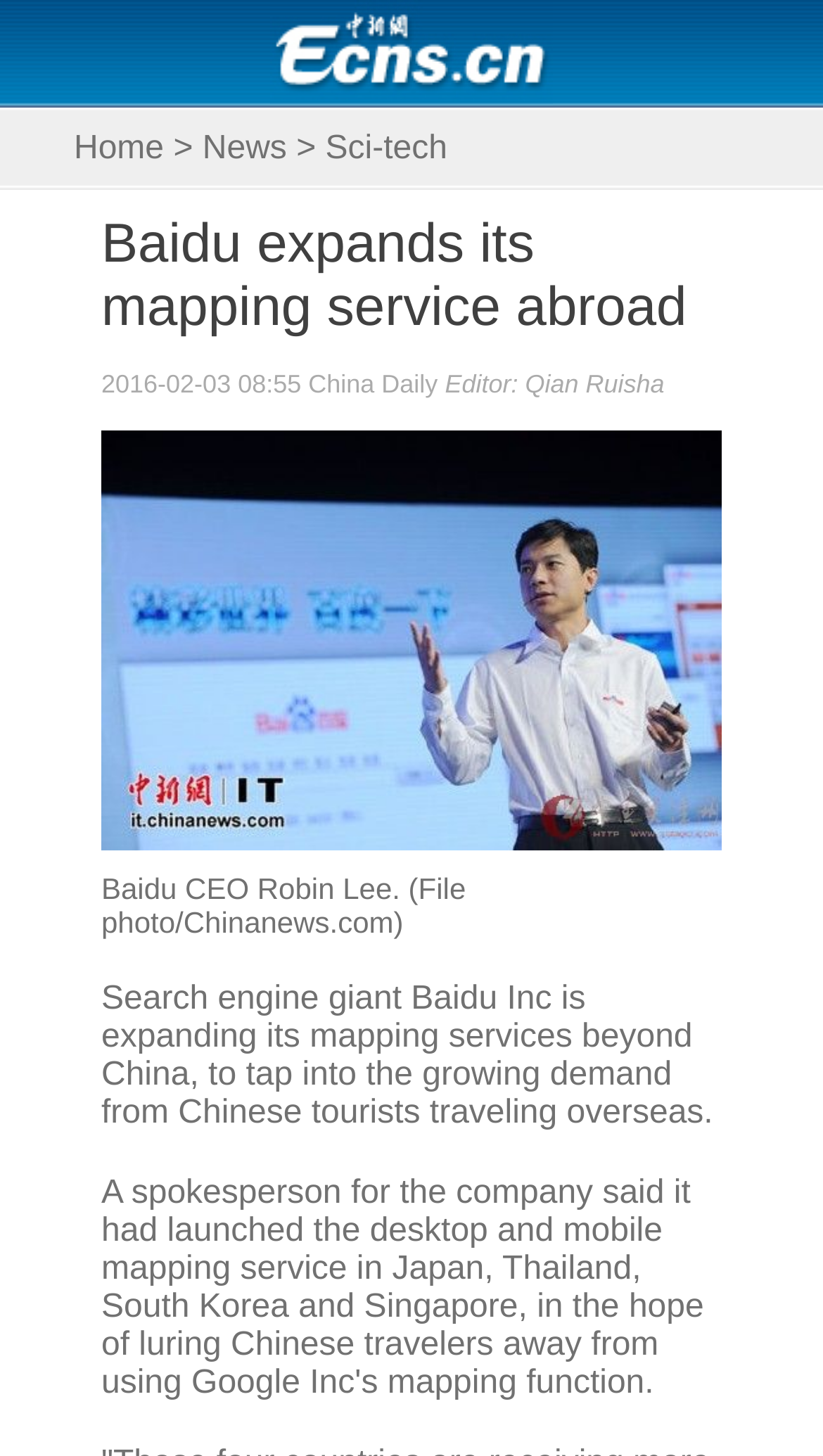Generate the text content of the main heading of the webpage.

Baidu expands its mapping service abroad